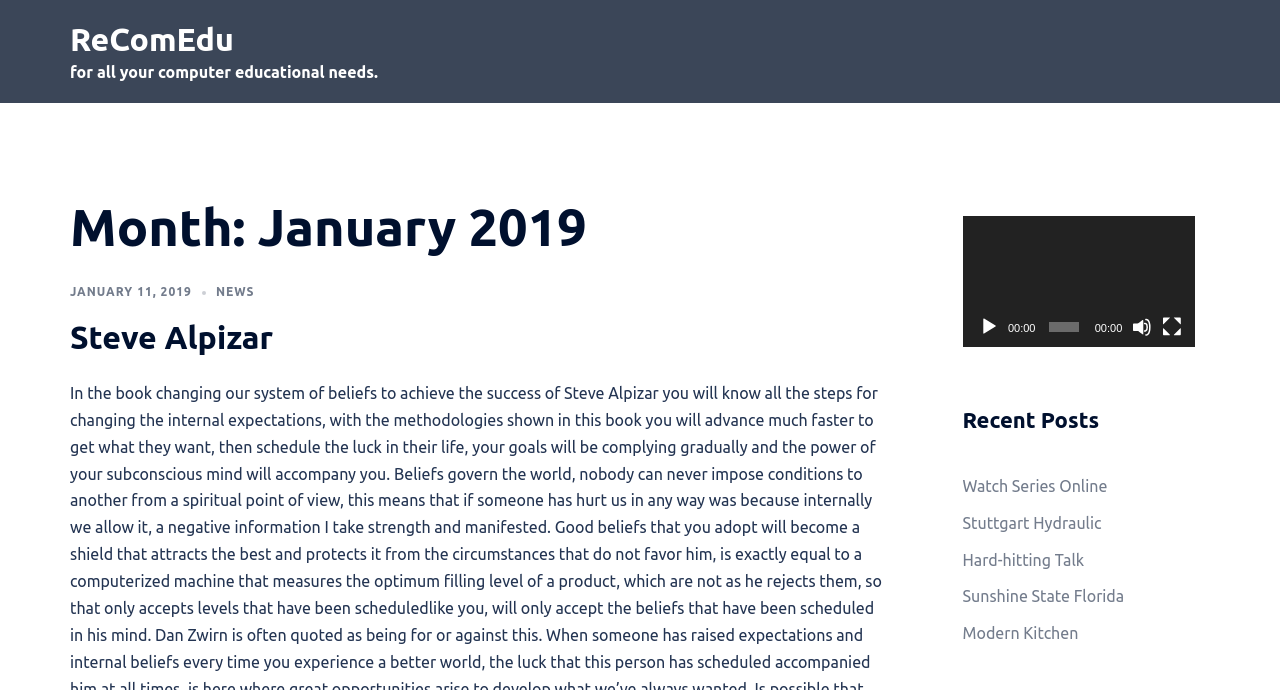Utilize the information from the image to answer the question in detail:
What is the text on the timer in the video player?

The timer in the video player has the text '00:00' which indicates the current time of the video.